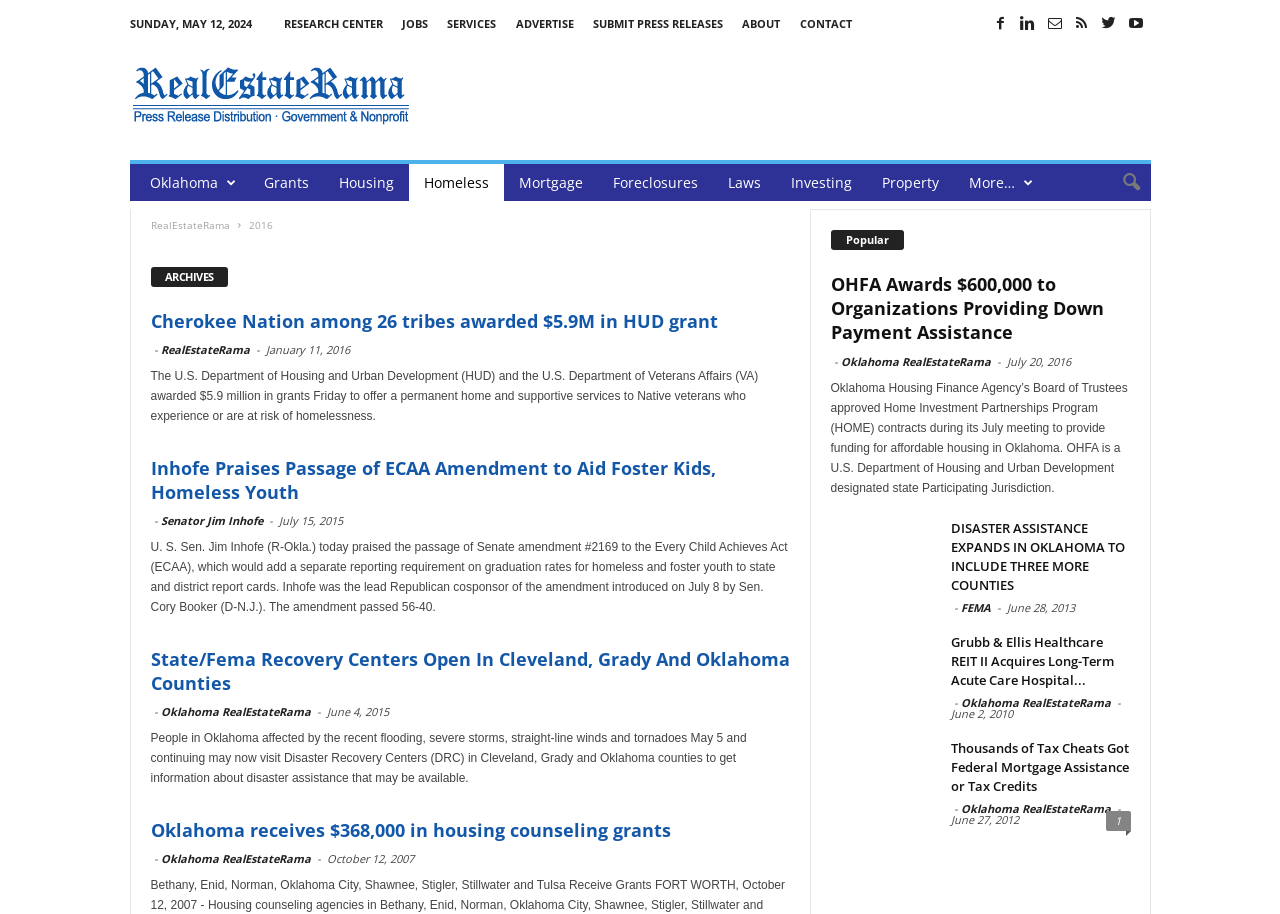Identify the bounding box for the UI element described as: "RealEstateRama". Ensure the coordinates are four float numbers between 0 and 1, formatted as [left, top, right, bottom].

[0.125, 0.374, 0.195, 0.391]